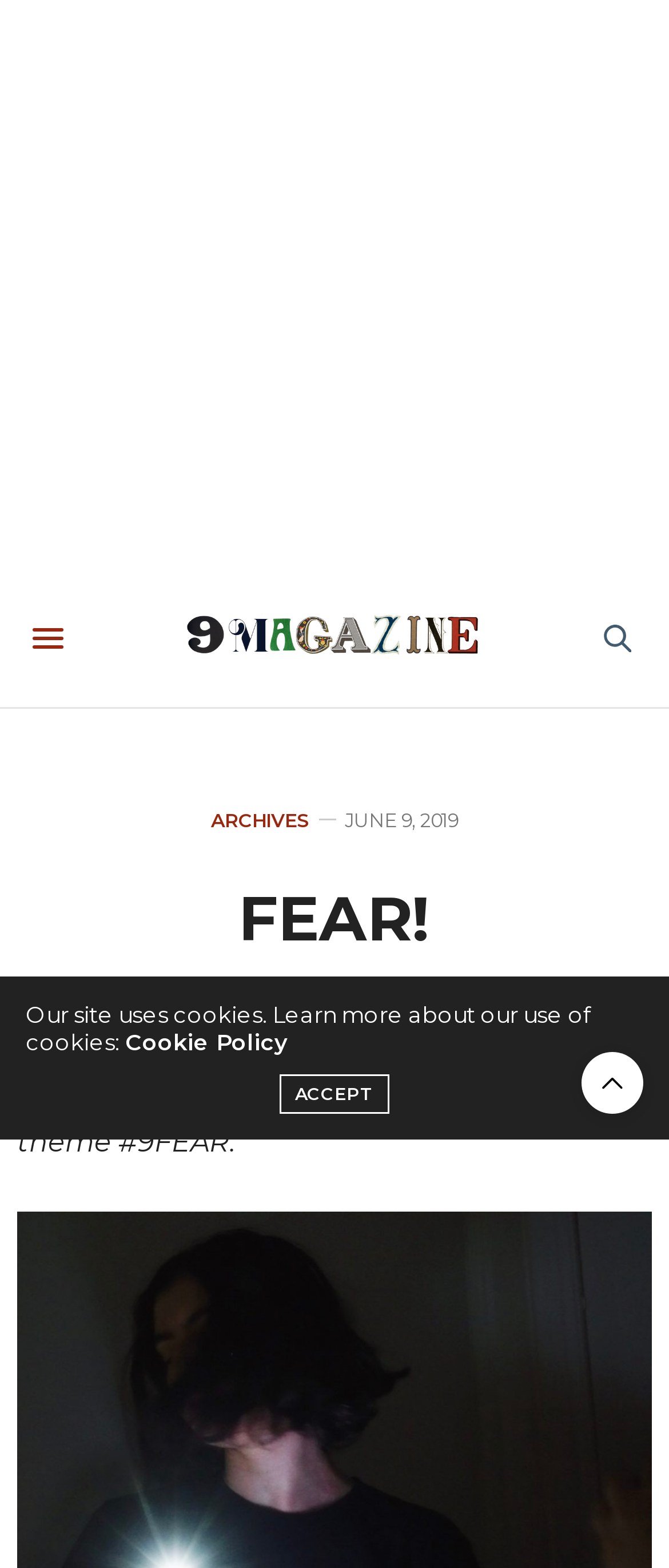Can you find the bounding box coordinates of the area I should click to execute the following instruction: "check the author EMINE TAHA"?

[0.429, 0.633, 0.612, 0.648]